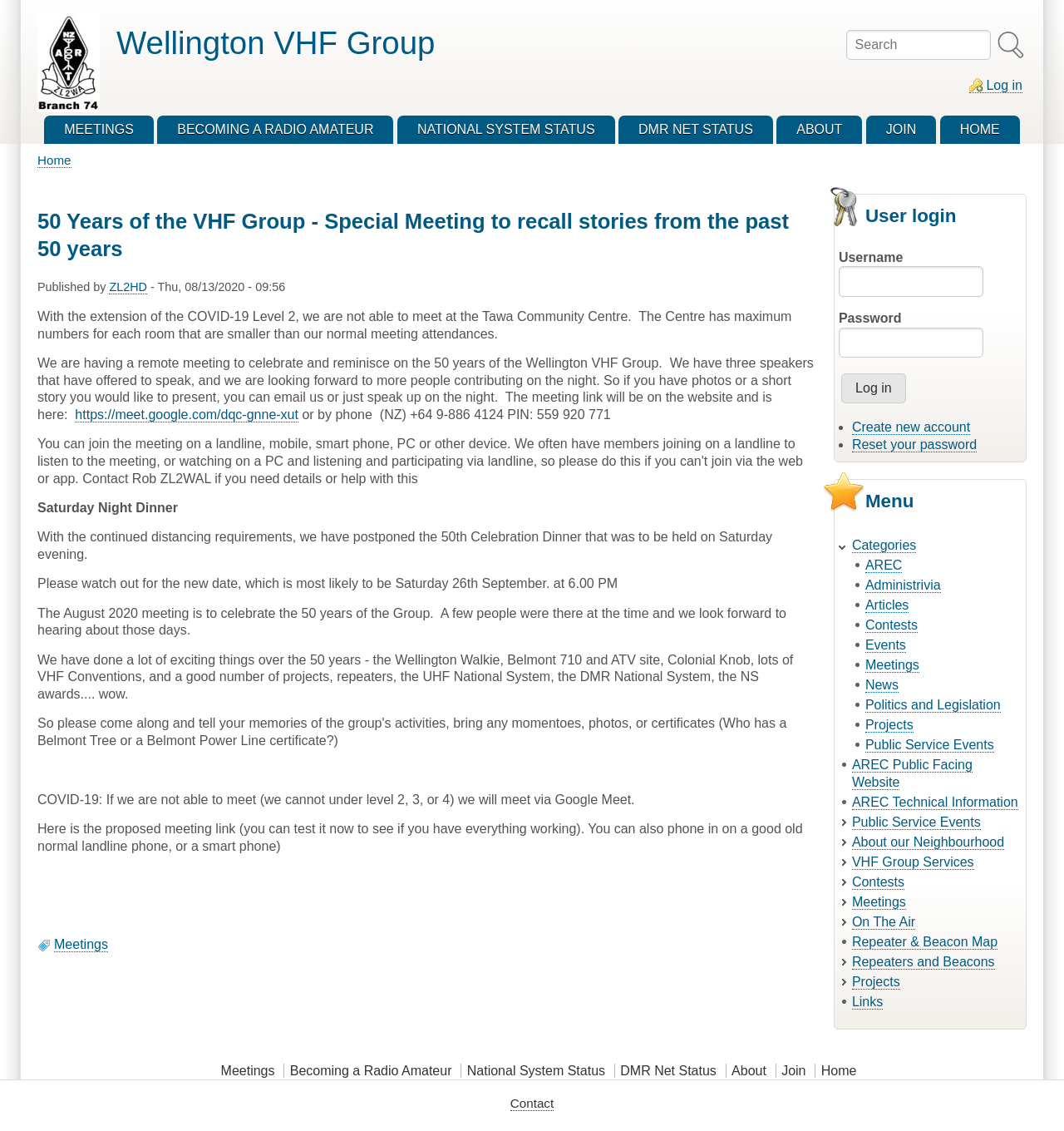What is the purpose of the meeting mentioned in the article? Using the information from the screenshot, answer with a single word or phrase.

To celebrate 50 years of the Wellington VHF Group